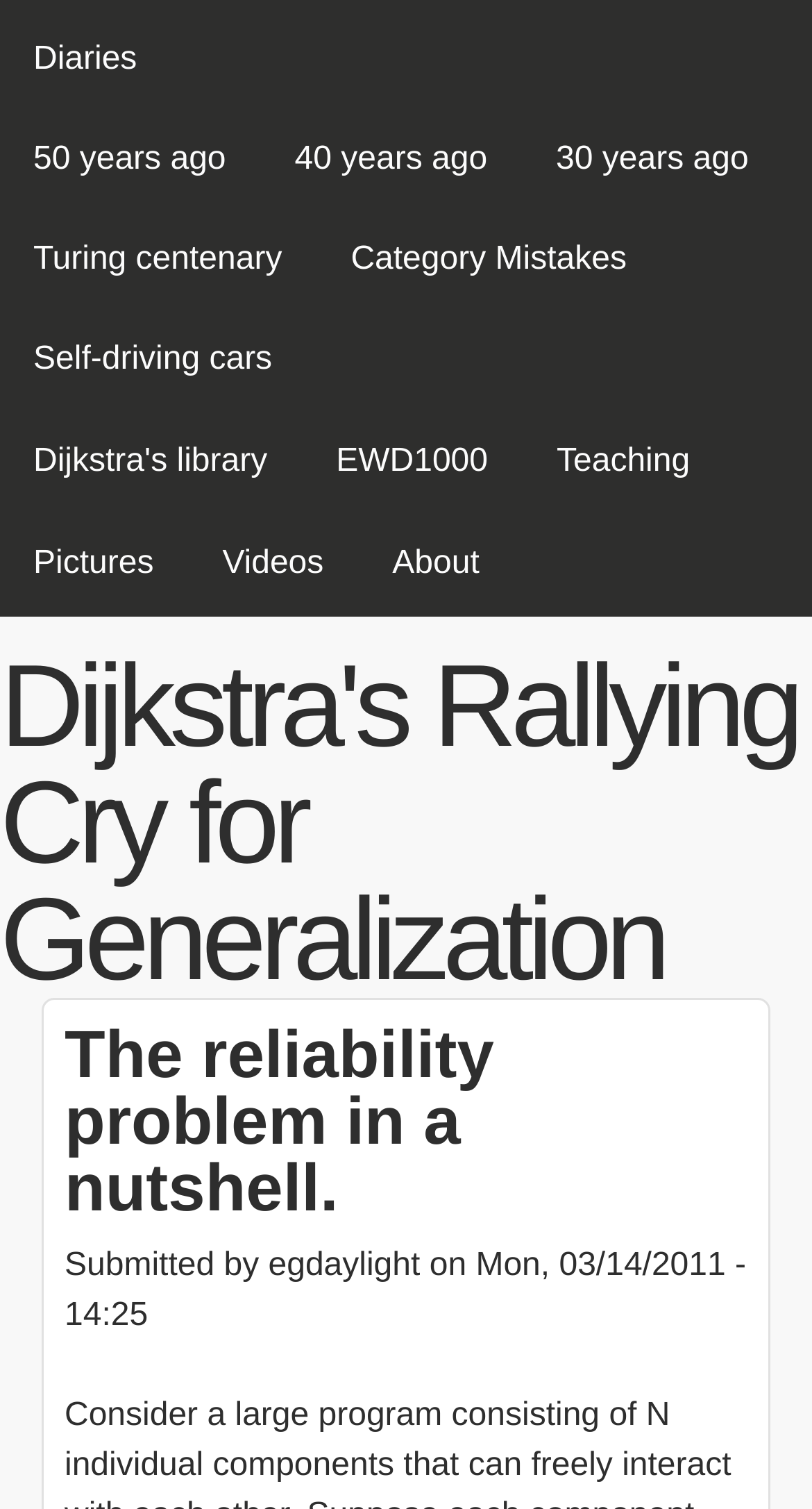Calculate the bounding box coordinates of the UI element given the description: "30 years ago".

[0.644, 0.073, 0.963, 0.139]